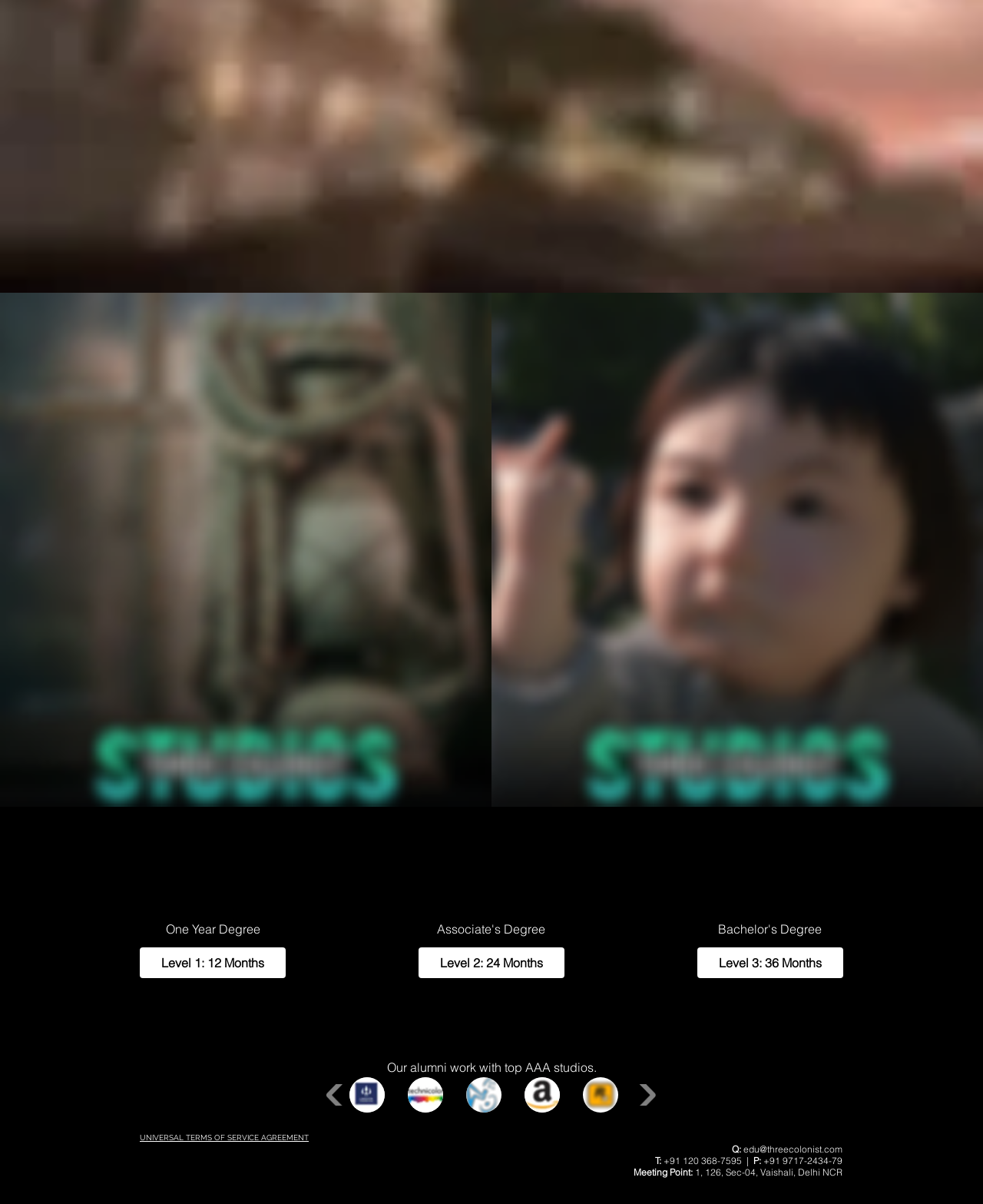Please identify the bounding box coordinates of the element's region that needs to be clicked to fulfill the following instruction: "View the 'UNIVERSAL TERMS OF SERVICE AGREEMENT'". The bounding box coordinates should consist of four float numbers between 0 and 1, i.e., [left, top, right, bottom].

[0.142, 0.941, 0.316, 0.95]